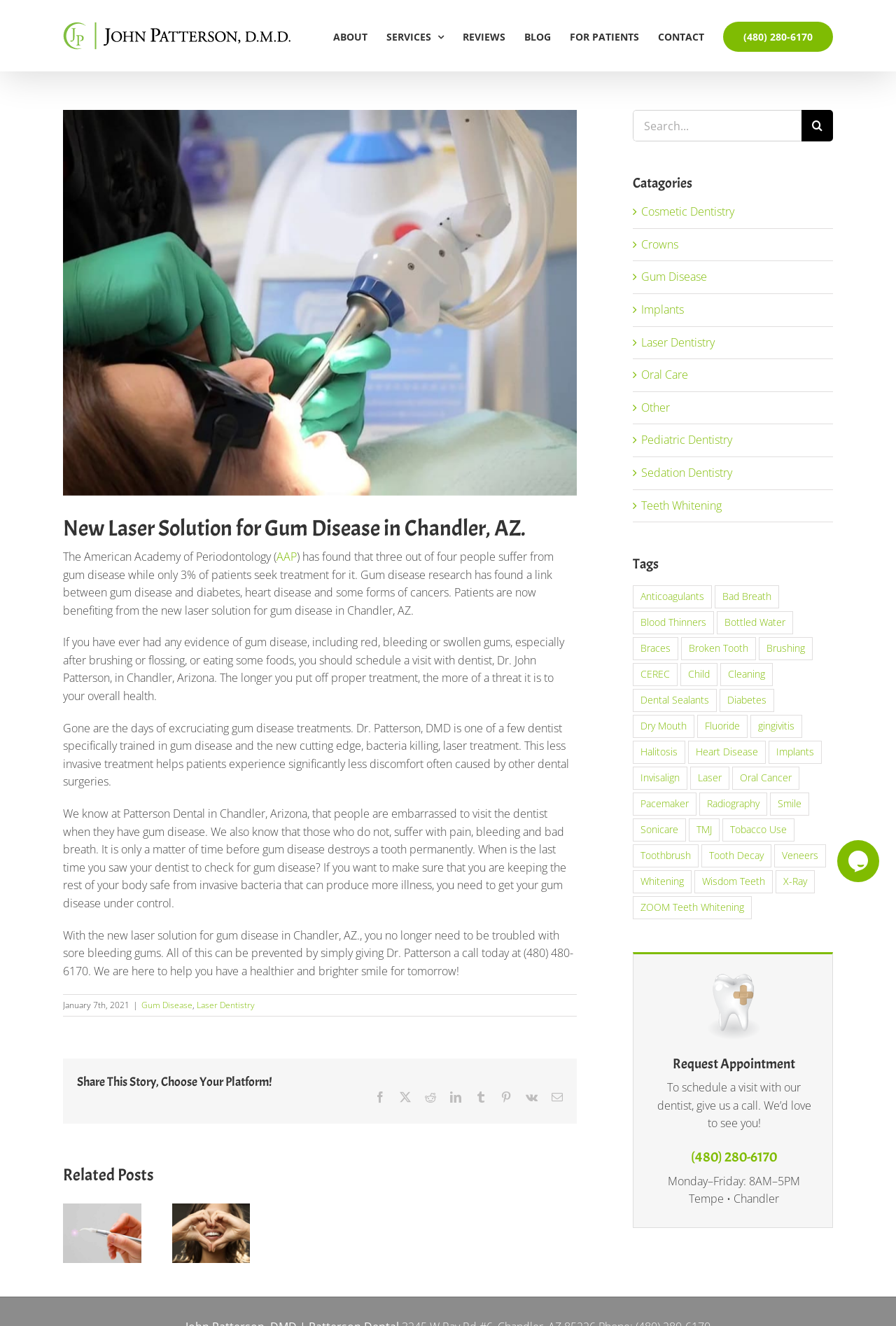Please find the bounding box coordinates for the clickable element needed to perform this instruction: "Search for something".

[0.706, 0.083, 0.895, 0.107]